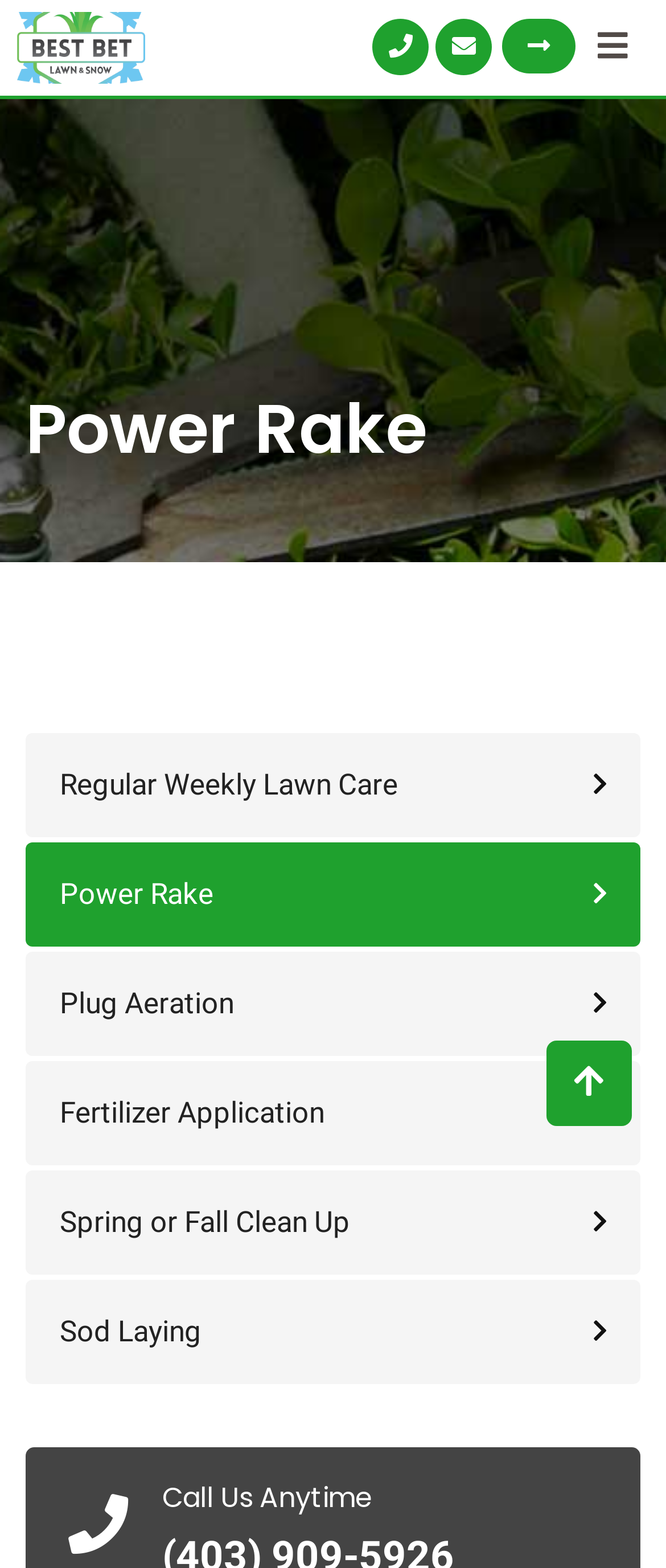Please determine the bounding box coordinates of the element's region to click in order to carry out the following instruction: "Call the phone number". The coordinates should be four float numbers between 0 and 1, i.e., [left, top, right, bottom].

[0.244, 0.939, 0.923, 0.972]